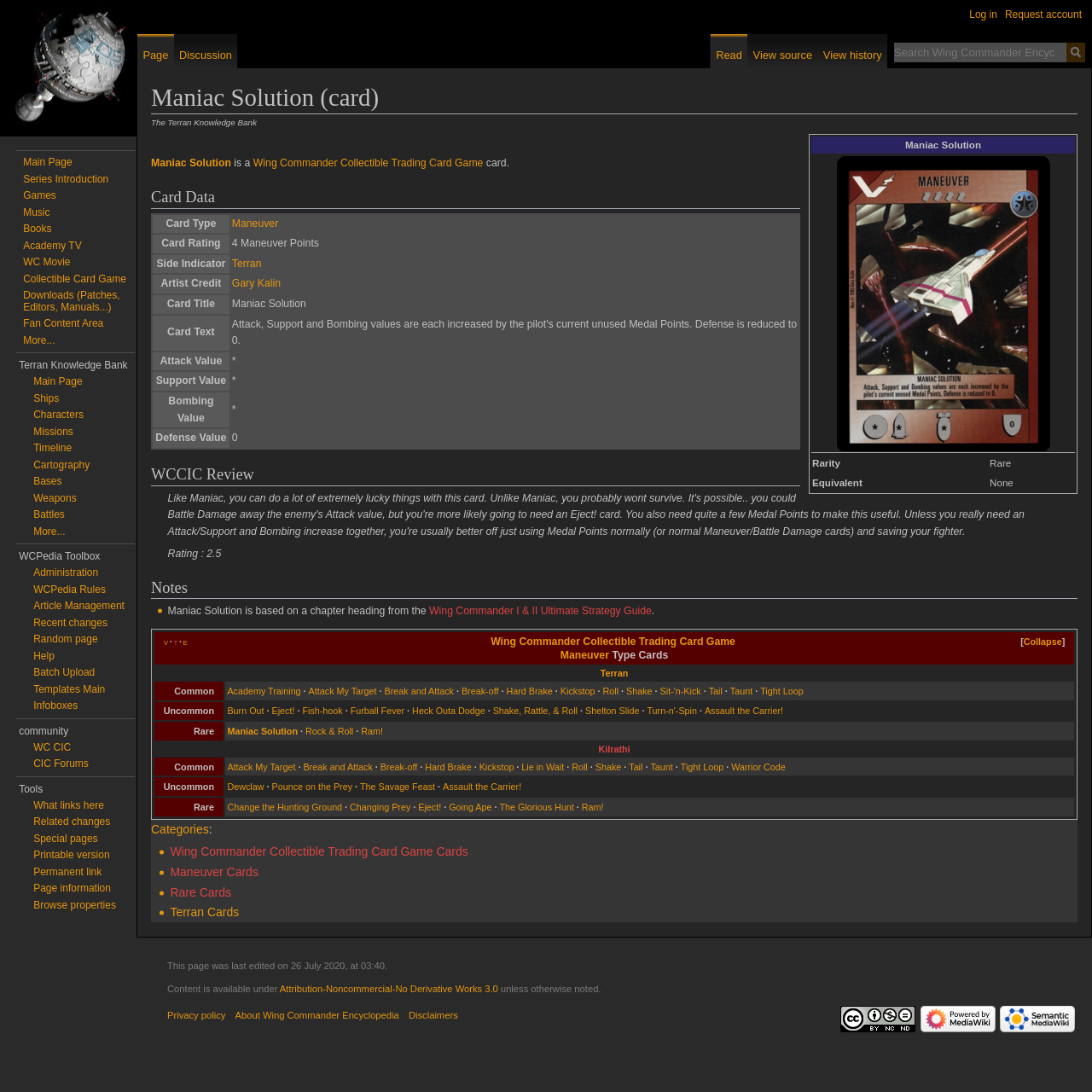Please specify the bounding box coordinates of the clickable section necessary to execute the following command: "Check the rating".

[0.154, 0.501, 0.203, 0.512]